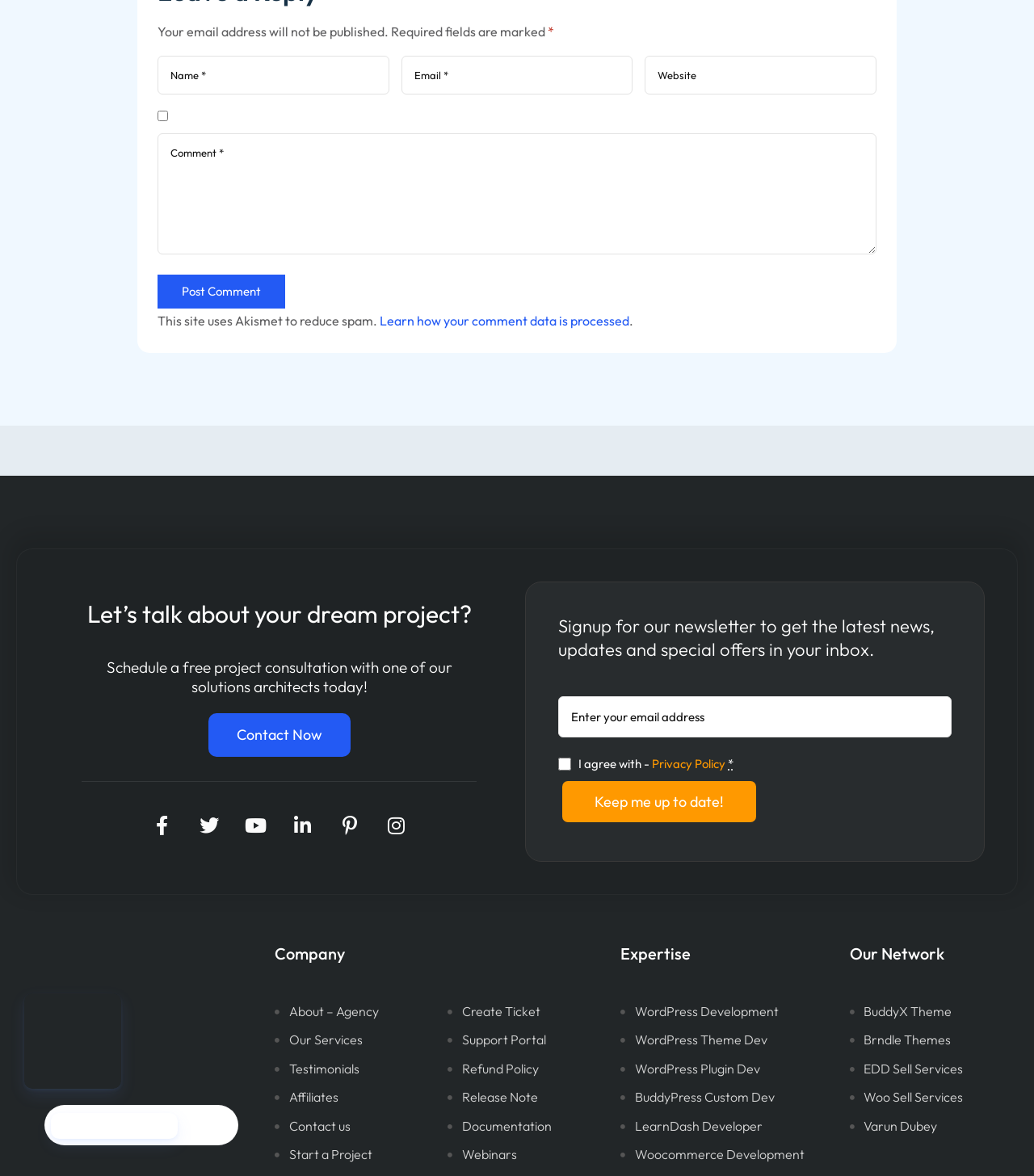Given the element description, predict the bounding box coordinates in the format (top-left x, top-left y, bottom-right x, bottom-right y). Make sure all values are between 0 and 1. Here is the element description: Youtube

[0.229, 0.685, 0.266, 0.718]